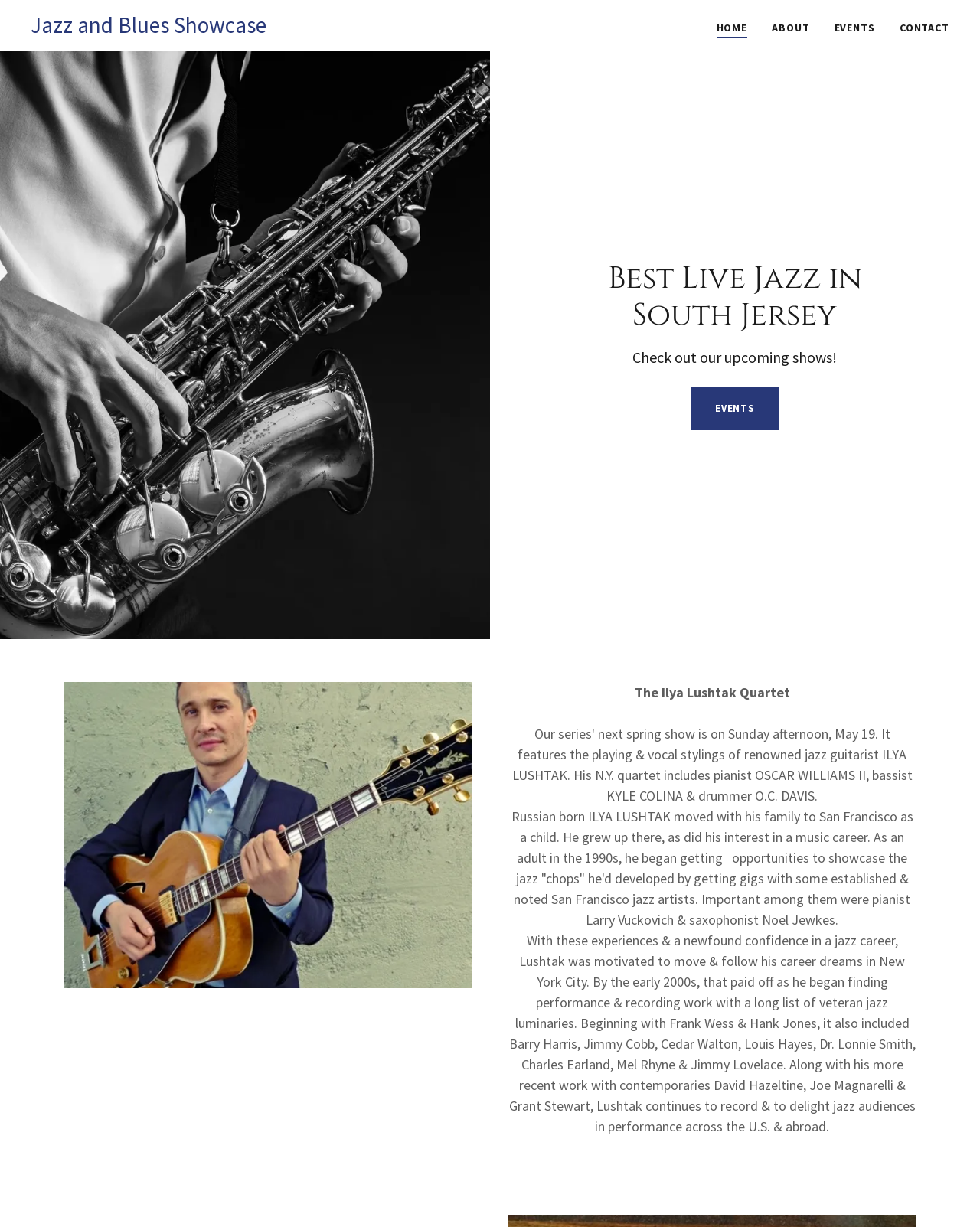Please provide a comprehensive answer to the question based on the screenshot: How many links are in the main navigation menu?

I counted the number of link elements with hasPopup: menu attribute in the main navigation menu, which are 'HOME', 'ABOUT', 'EVENTS', and 'CONTACT', and found that there are 4 links.